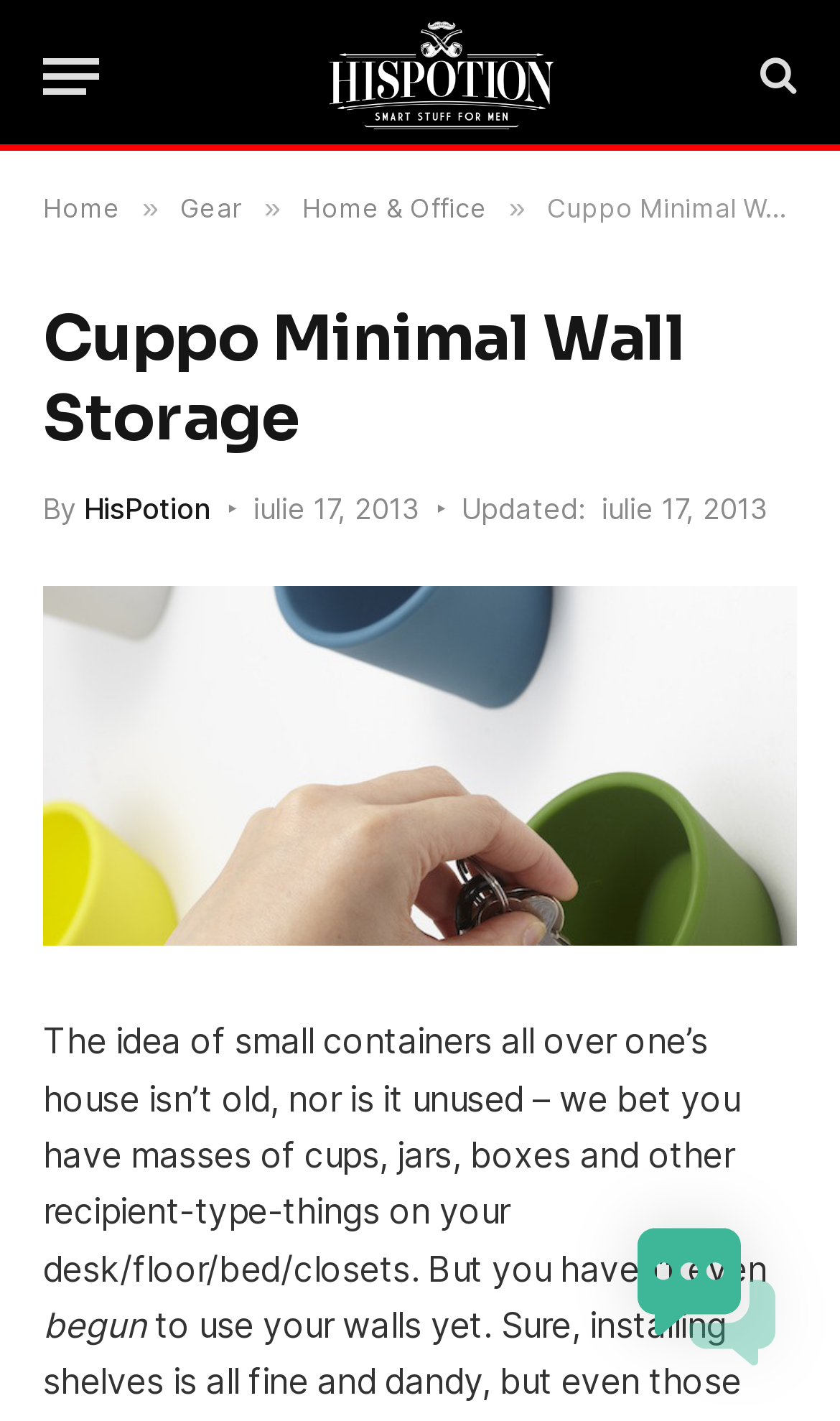Using a single word or phrase, answer the following question: 
Who is the author of the content?

HisPotion